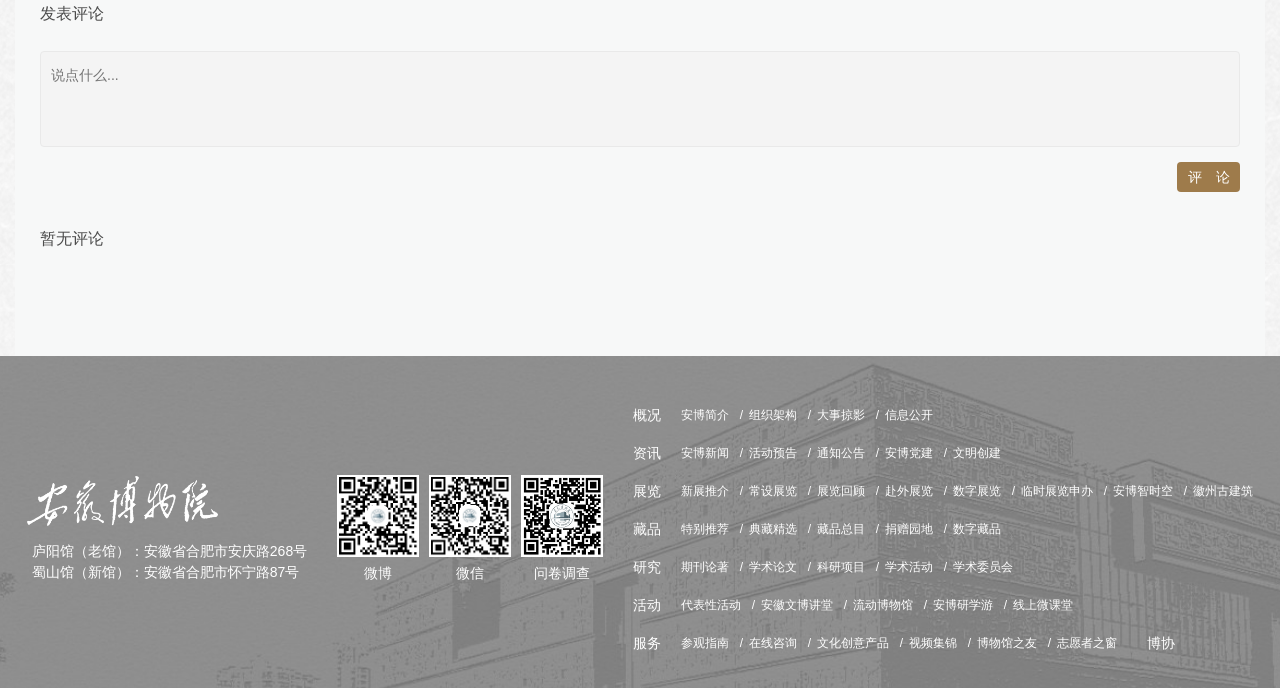Using the details from the image, please elaborate on the following question: How many social media icons are there?

There are three social media icons on the webpage, which are 微博 (Weibo), 微信 (WeChat), and an unknown icon. These icons are located at bounding box coordinates of [0.263, 0.69, 0.327, 0.809], [0.335, 0.69, 0.399, 0.809], and [0.407, 0.69, 0.471, 0.809] respectively.